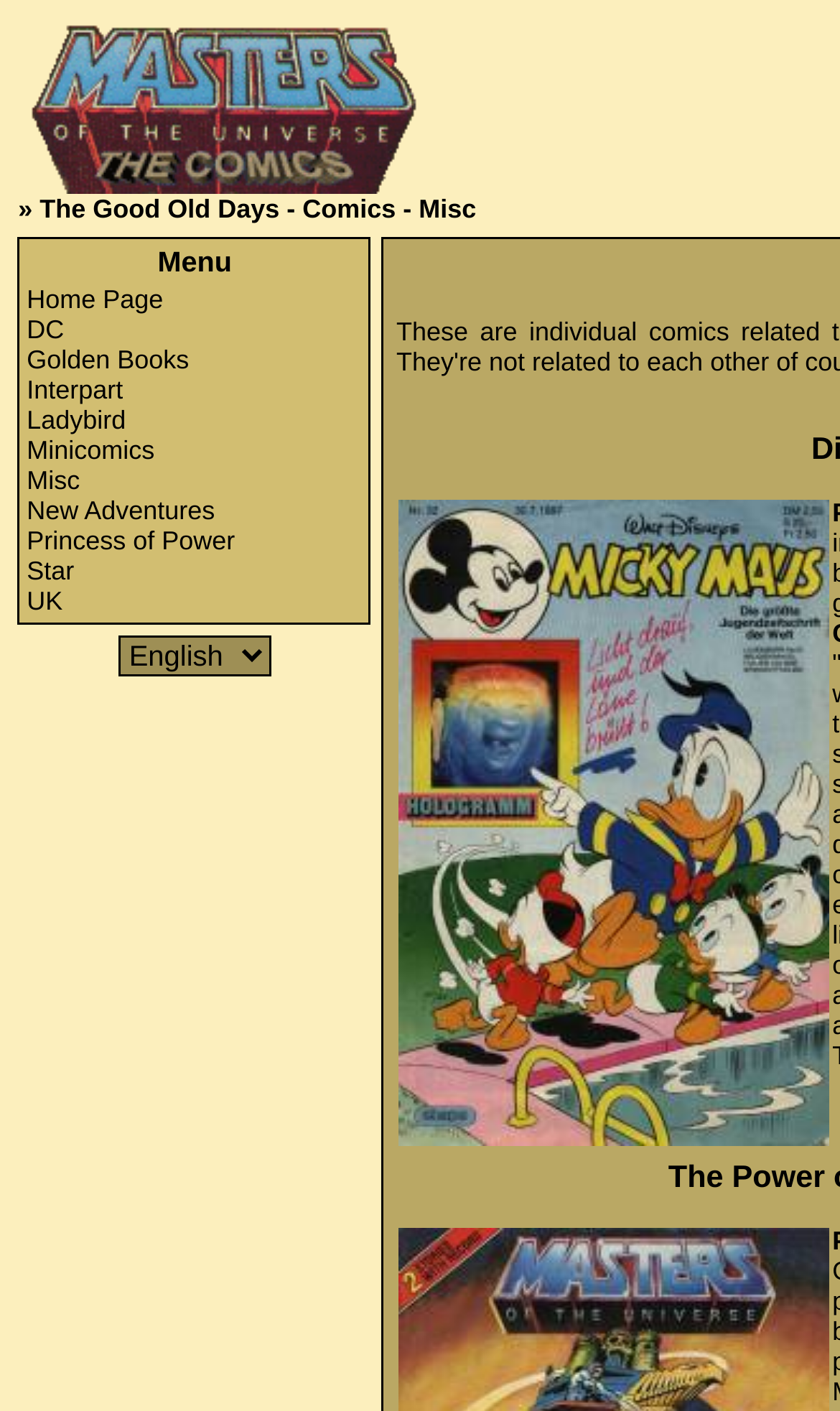Identify the bounding box of the UI component described as: "Golden Books".

[0.032, 0.245, 0.225, 0.266]